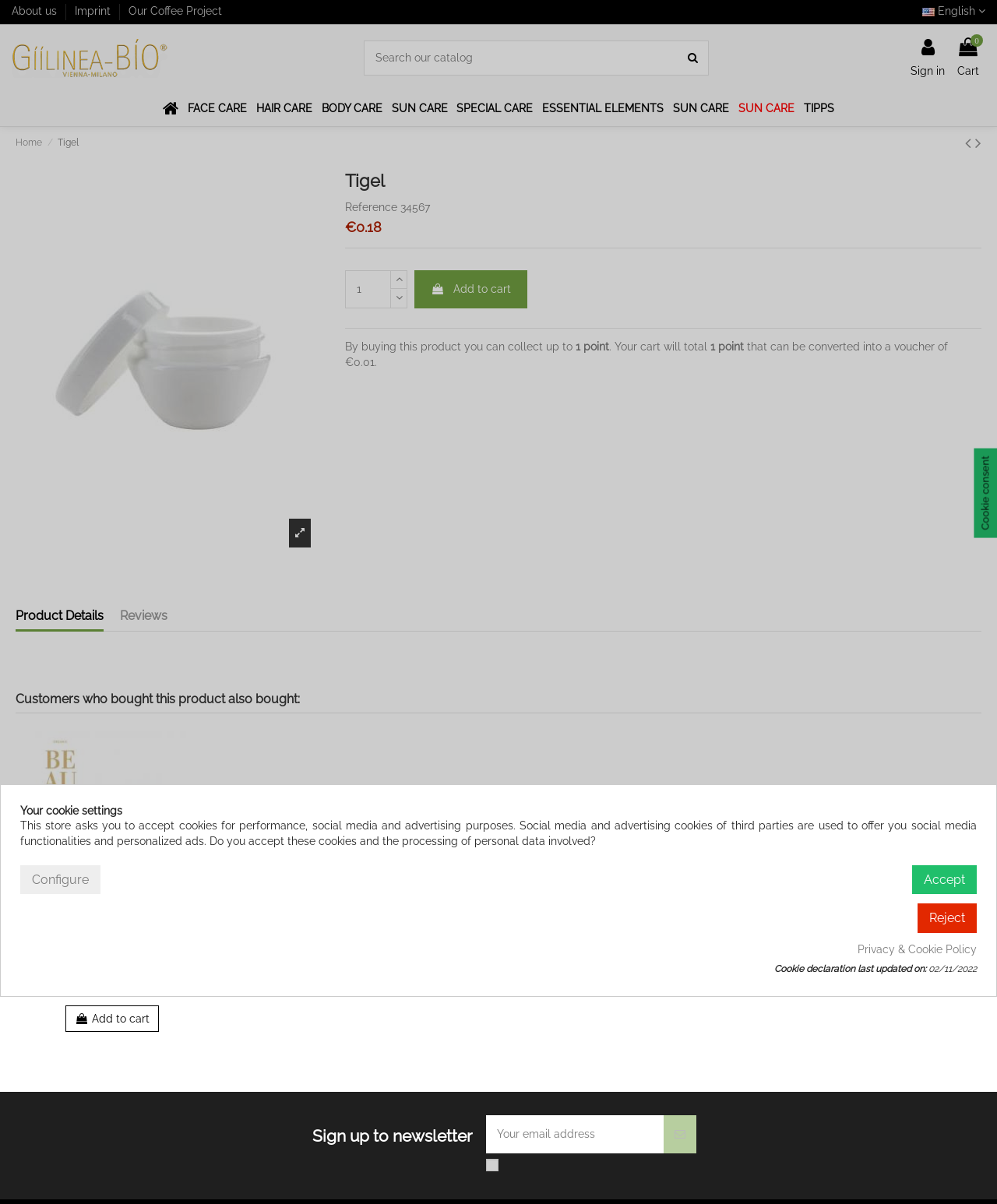Determine the bounding box coordinates of the clickable region to follow the instruction: "Add to cart".

[0.415, 0.224, 0.529, 0.256]